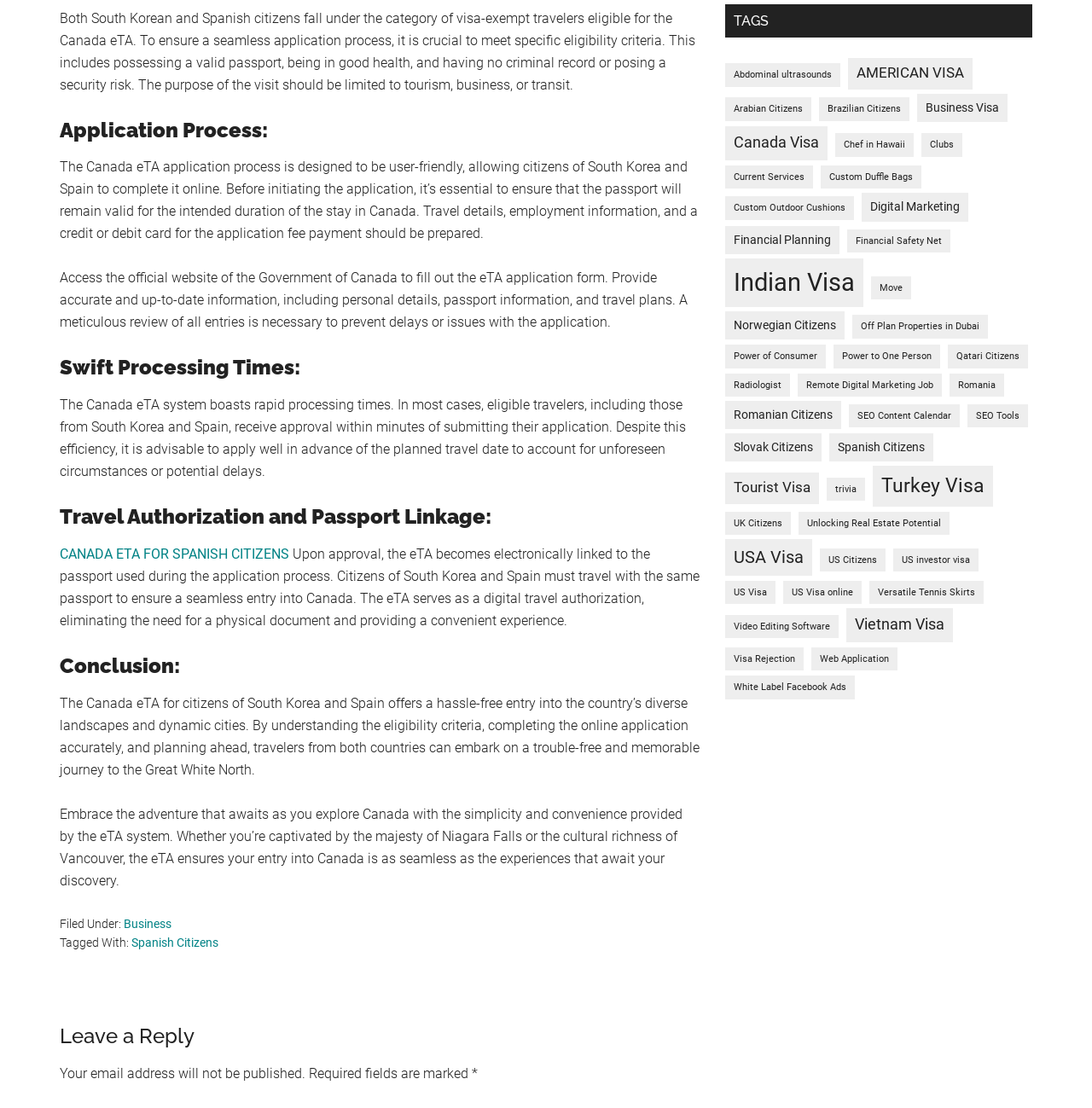Using the description "Off Plan Properties in Dubai", locate and provide the bounding box of the UI element.

[0.78, 0.284, 0.905, 0.305]